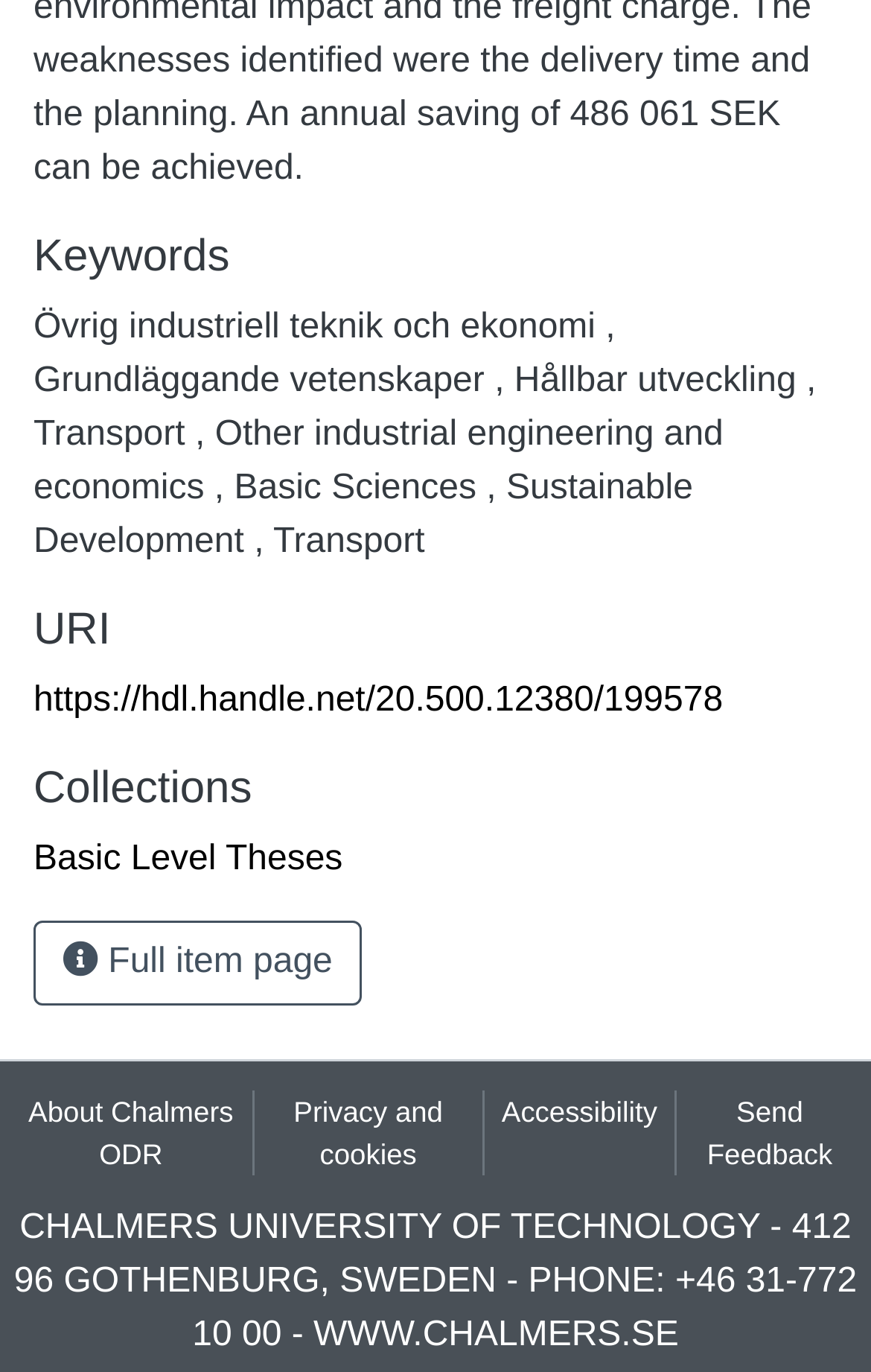Determine the bounding box coordinates of the region I should click to achieve the following instruction: "Explore Basic Level Theses". Ensure the bounding box coordinates are four float numbers between 0 and 1, i.e., [left, top, right, bottom].

[0.038, 0.612, 0.393, 0.639]